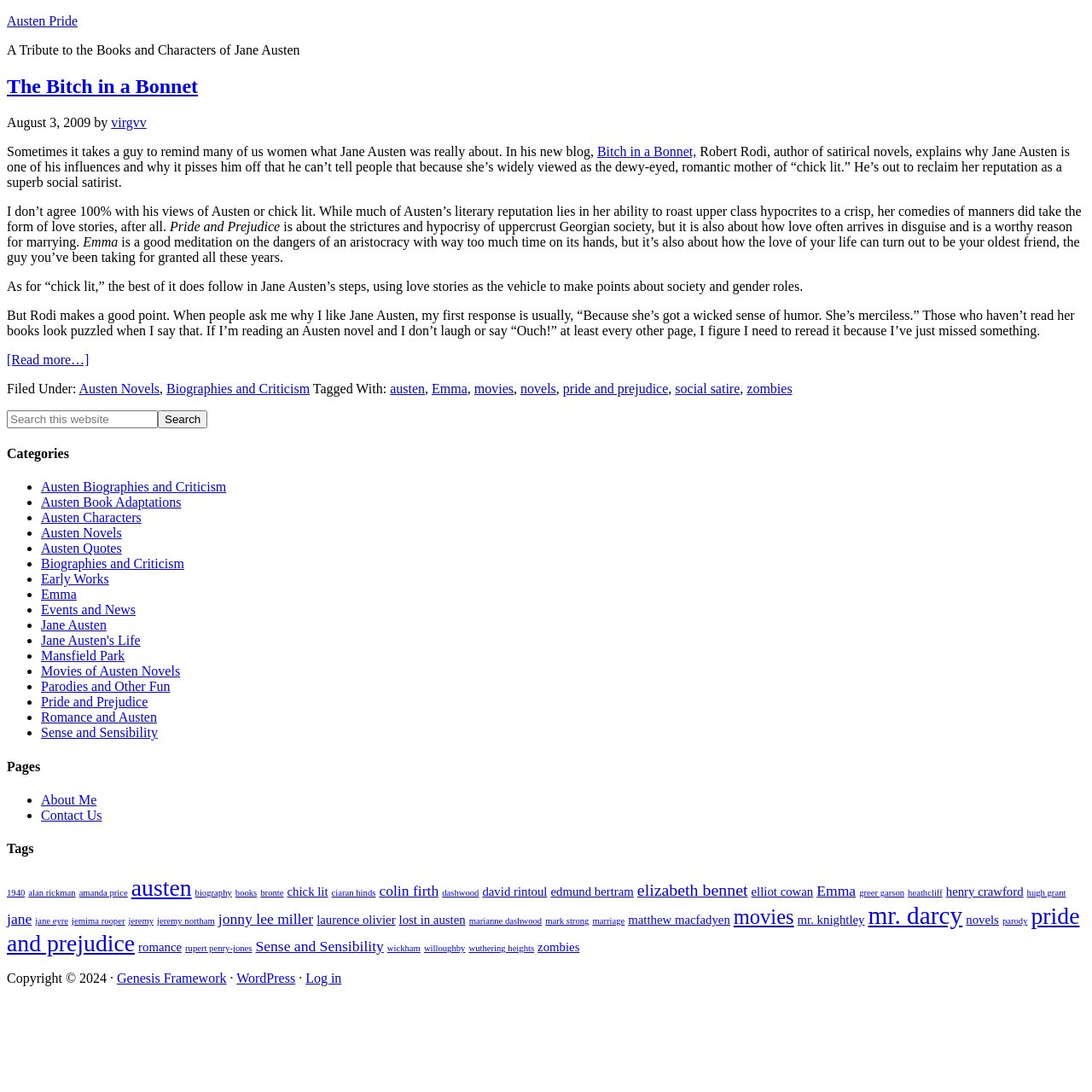What is the search function for on the webpage?
Please provide a single word or phrase as your answer based on the image.

Search this website